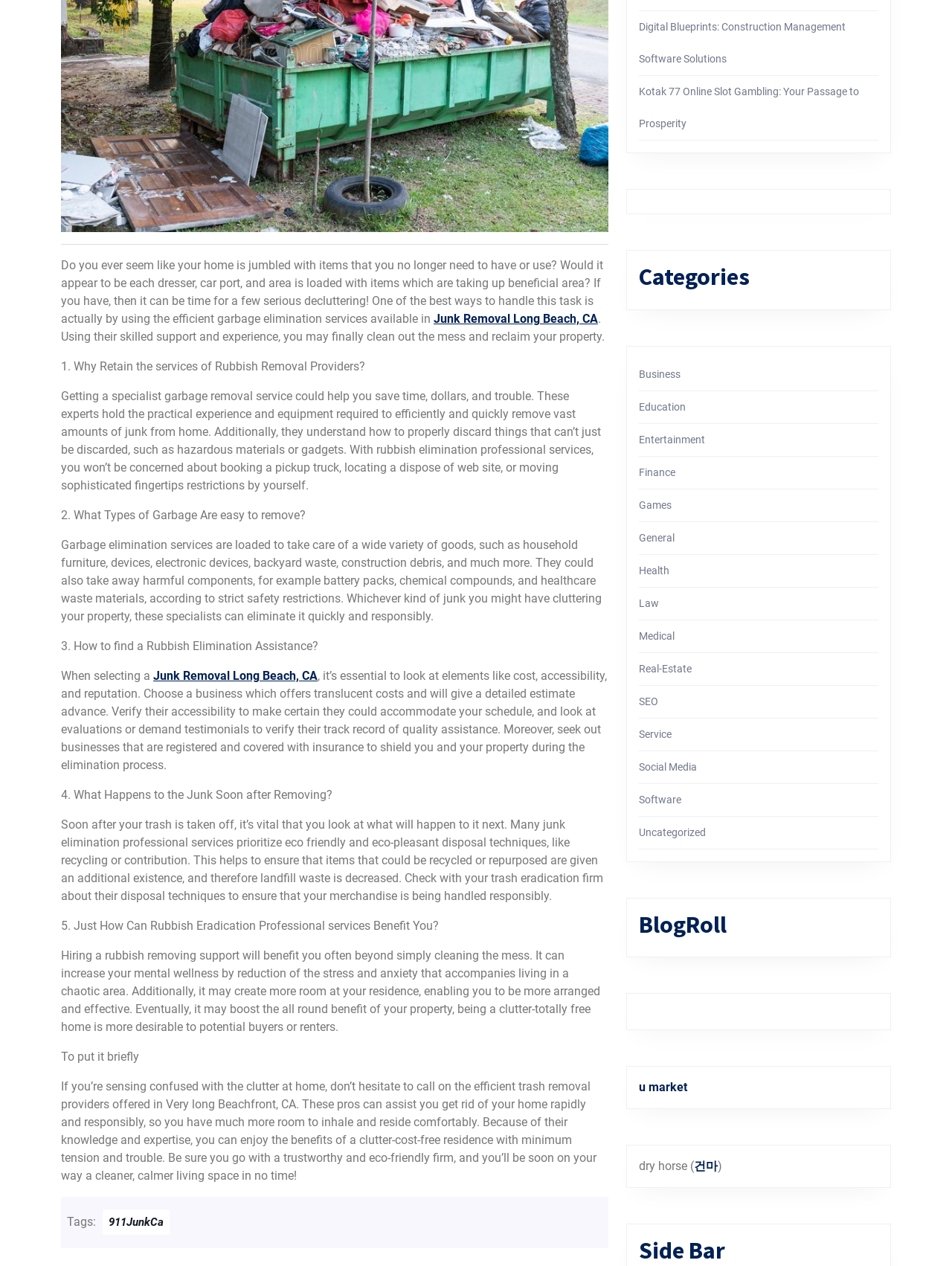Find the bounding box coordinates for the element described here: "Social Media".

[0.671, 0.601, 0.732, 0.61]